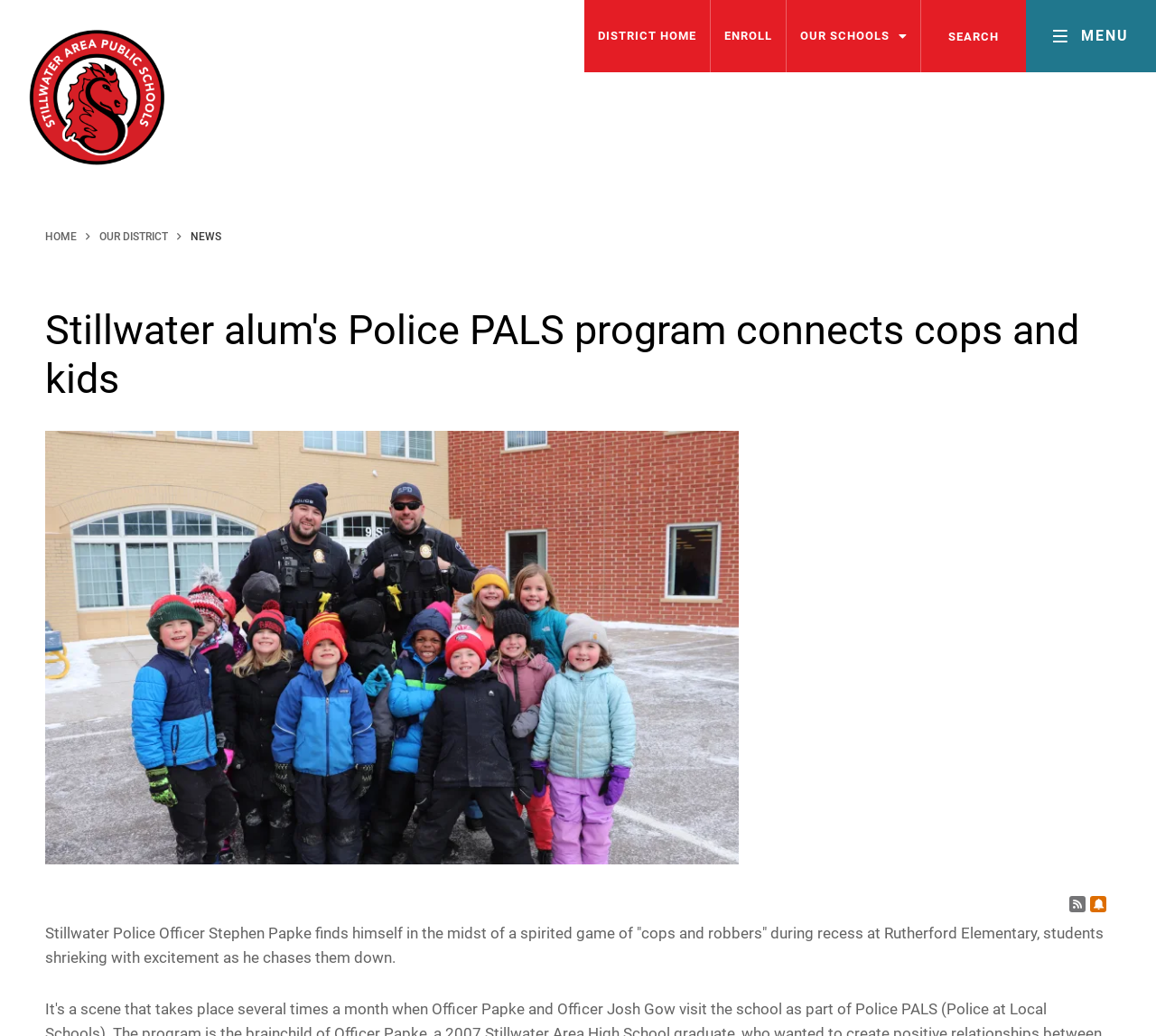What is the program mentioned in the article that connects cops and kids?
Please elaborate on the answer to the question with detailed information.

I found the answer by reading the article content, which mentions 'Stillwater Police Officer Stephen Papke visits his alma mater Rutherford Elementary as part of the Police PALS program...'.